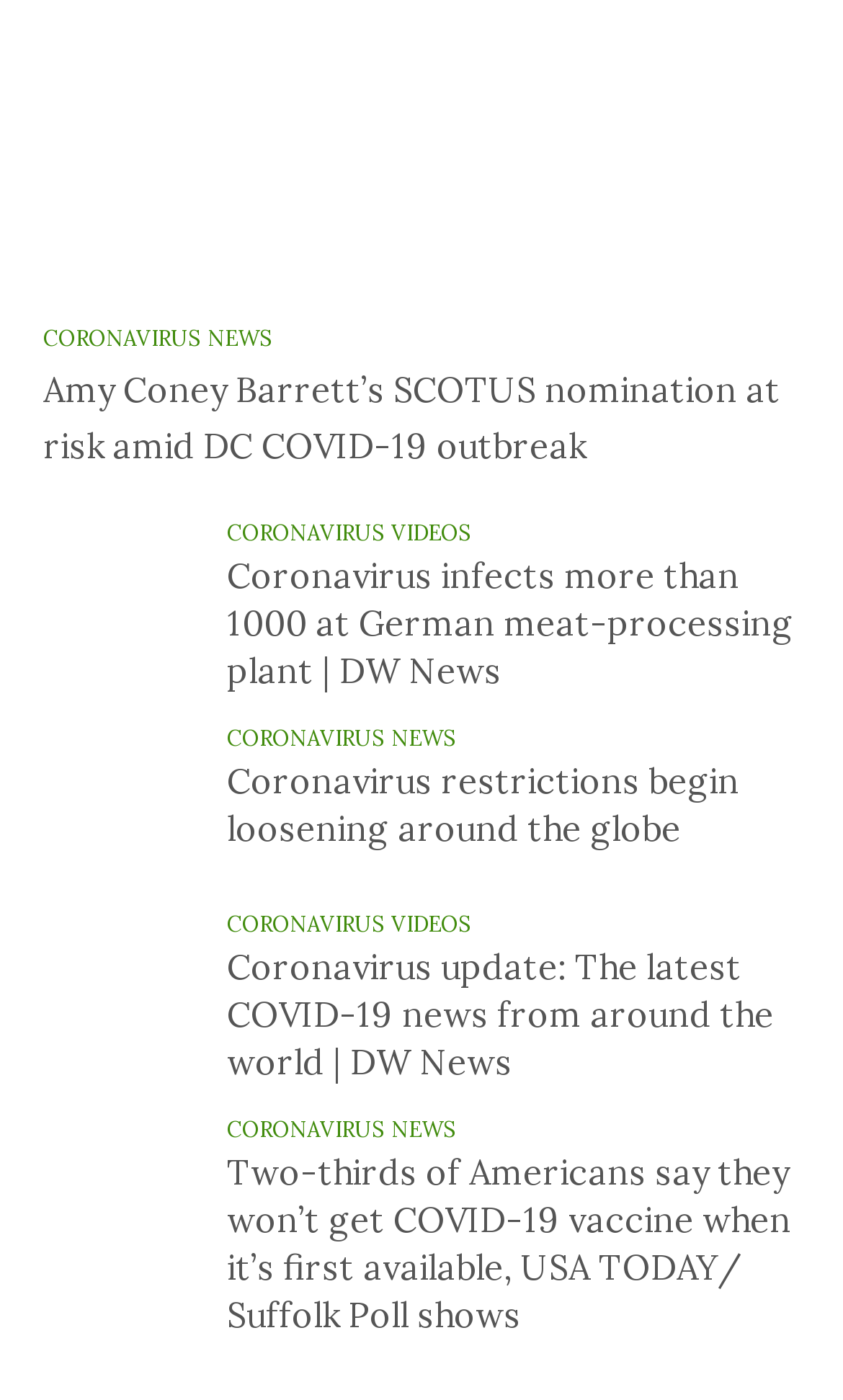Please identify the bounding box coordinates of the clickable area that will fulfill the following instruction: "Search". The coordinates should be in the format of four float numbers between 0 and 1, i.e., [left, top, right, bottom].

None